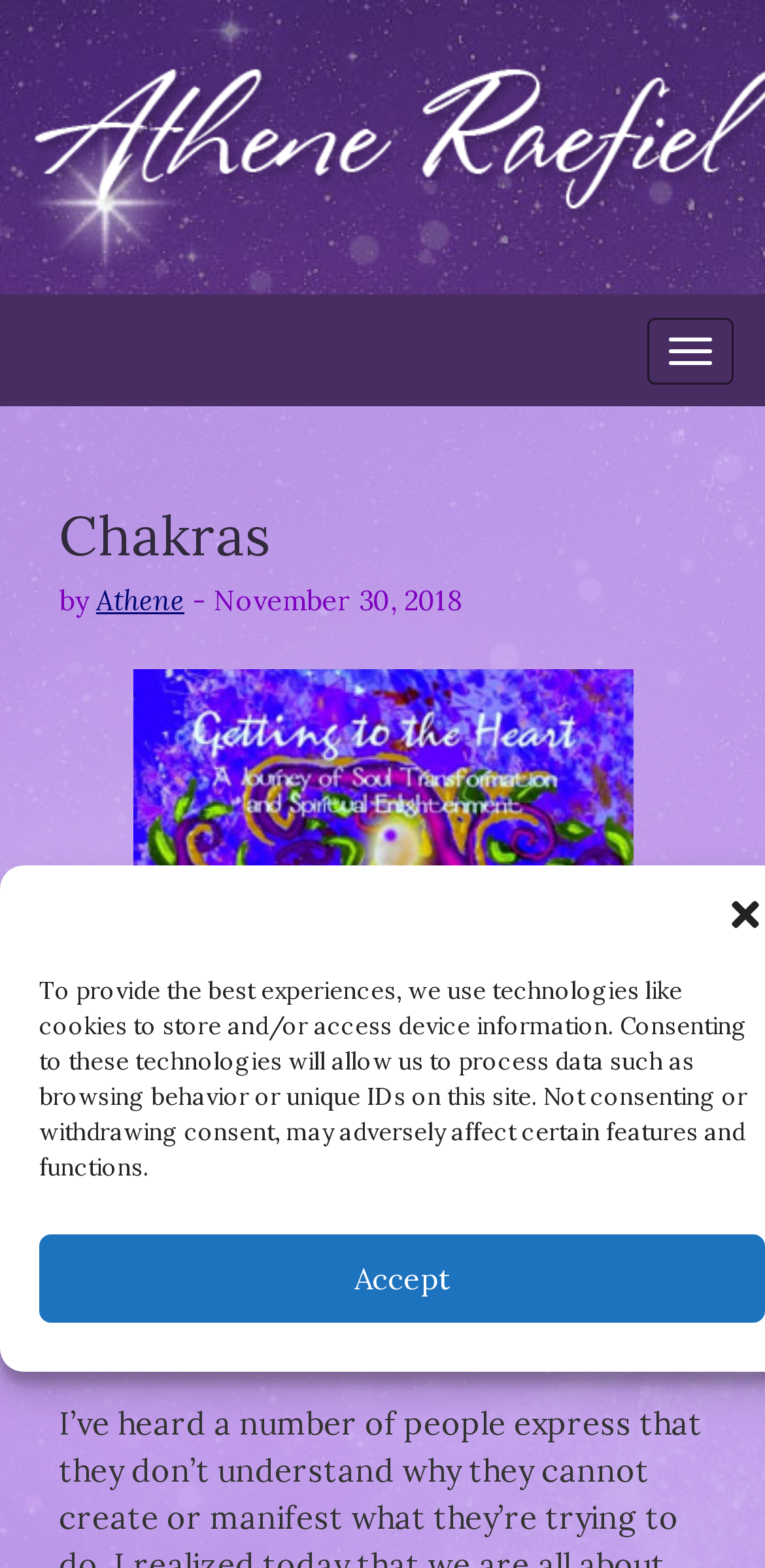Provide a one-word or short-phrase response to the question:
Who is the author of the webpage?

Athene Raefiel